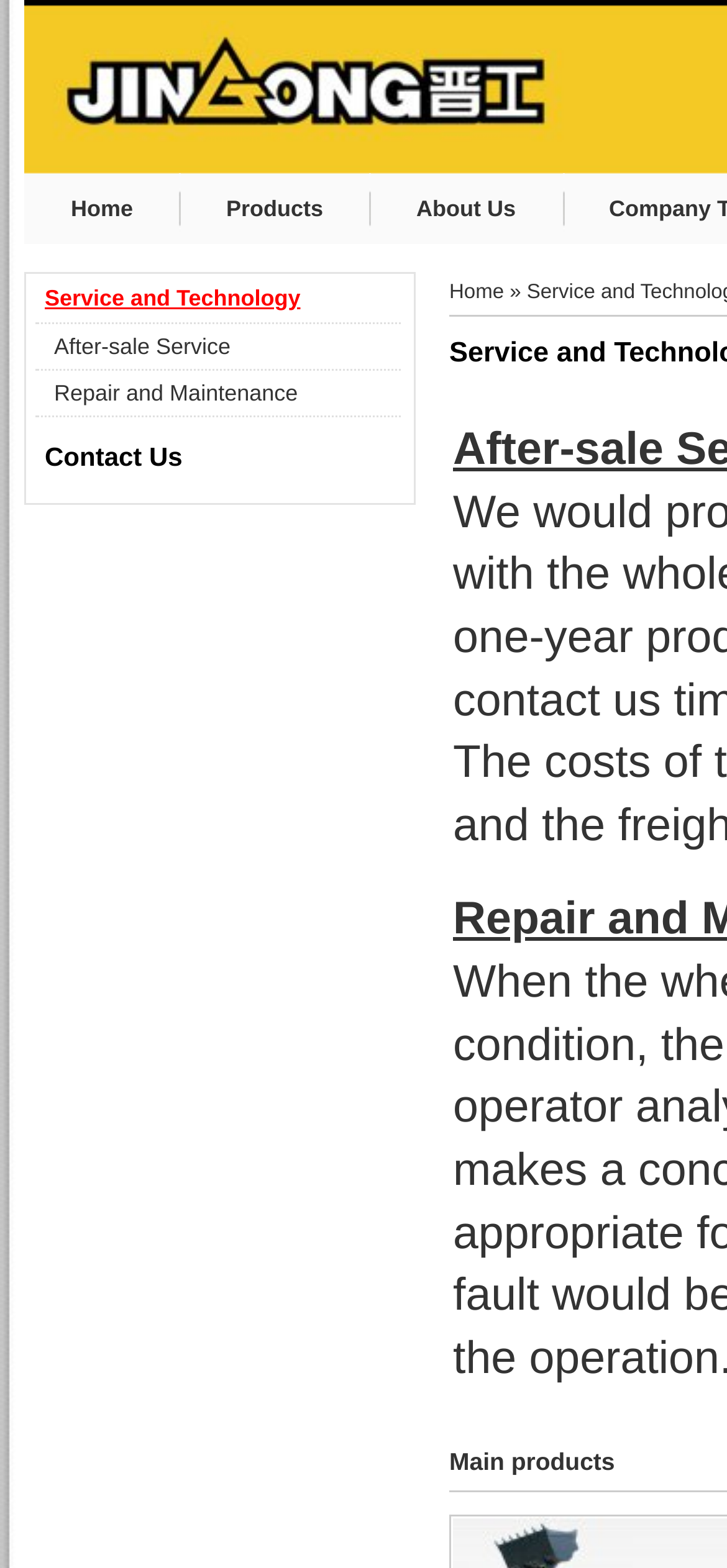Please determine the bounding box coordinates of the element's region to click in order to carry out the following instruction: "visit the homepage". The coordinates should be four float numbers between 0 and 1, i.e., [left, top, right, bottom].

[0.033, 0.125, 0.247, 0.141]